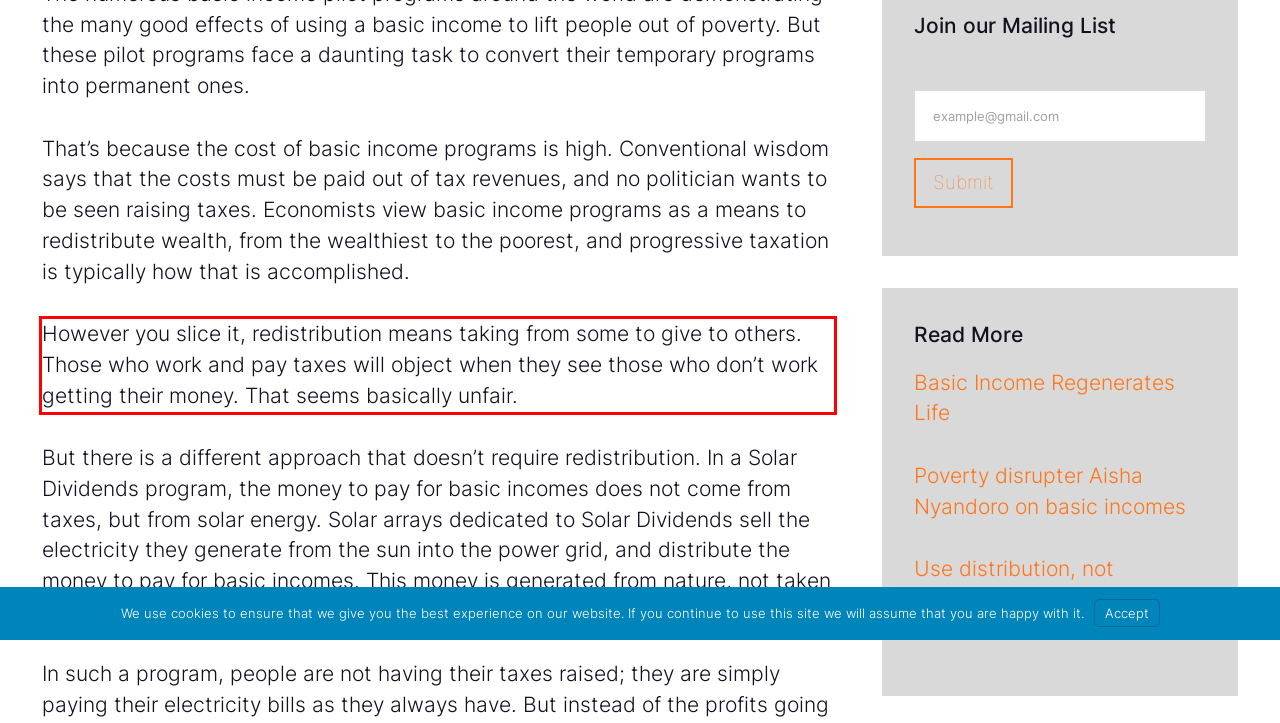Perform OCR on the text inside the red-bordered box in the provided screenshot and output the content.

However you slice it, redistribution means taking from some to give to others. Those who work and pay taxes will object when they see those who don’t work getting their money. That seems basically unfair.